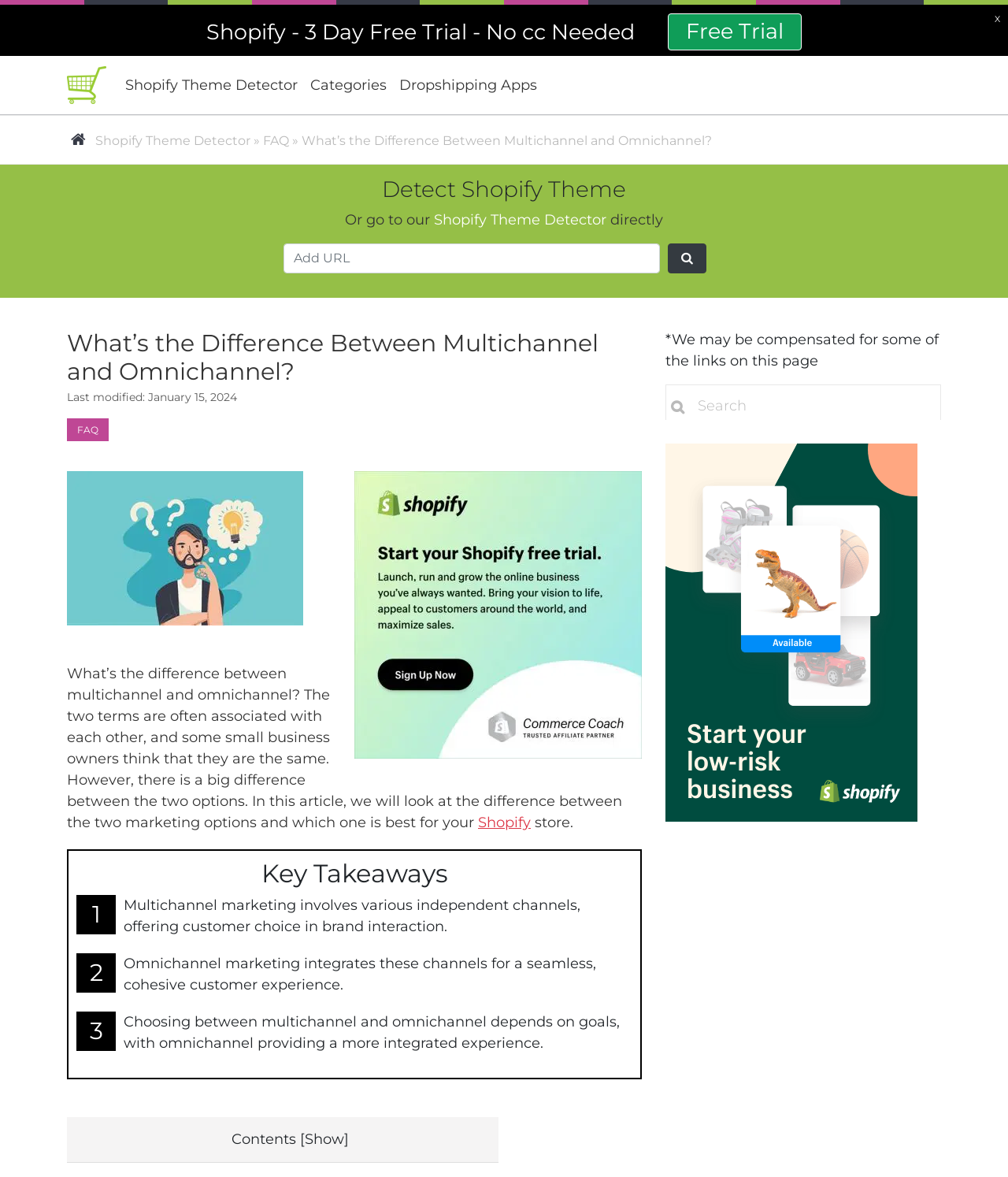Determine the bounding box coordinates of the target area to click to execute the following instruction: "Search for something."

[0.661, 0.327, 0.933, 0.362]